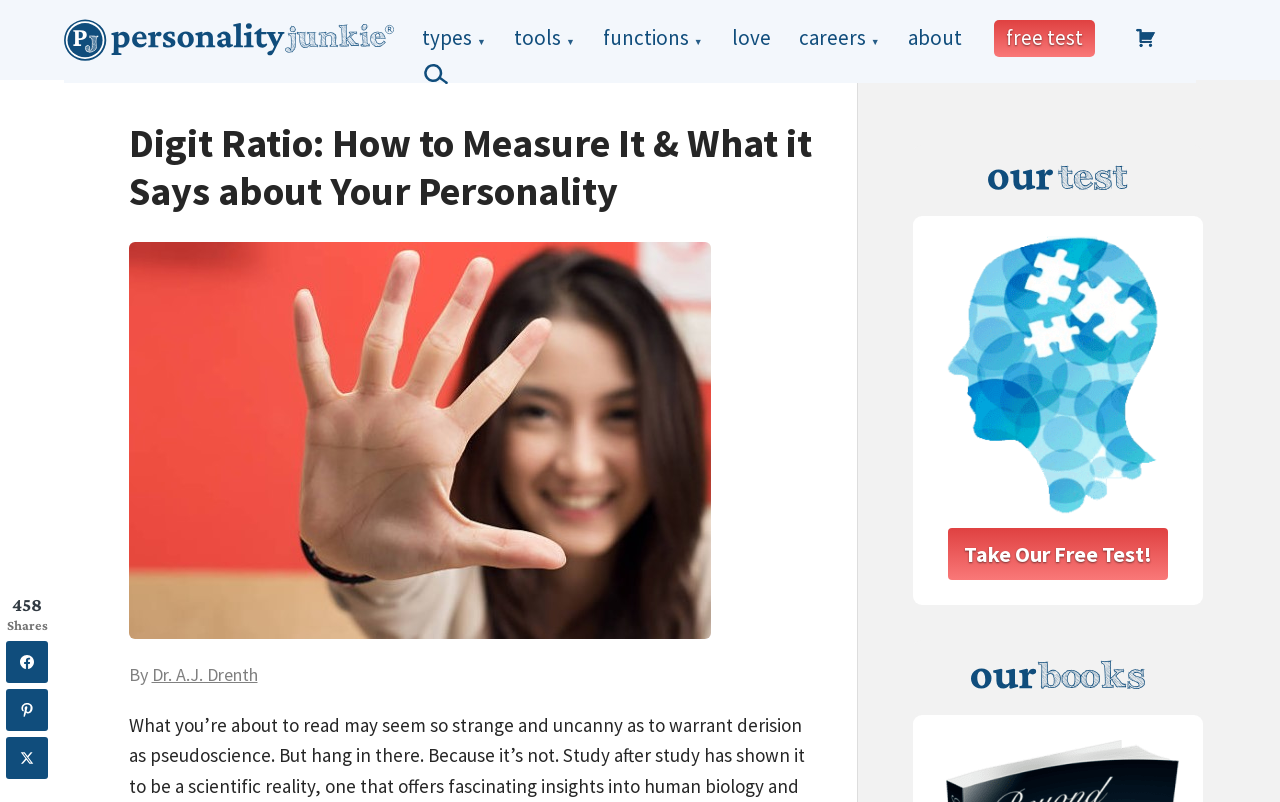What is the purpose of the 'Take Our Free Test!' button?
Answer the question with as much detail as you can, using the image as a reference.

The 'Take Our Free Test!' button is likely a call-to-action to encourage users to take a free test or assessment, possibly related to personality or digit ratio, given the context of the webpage.